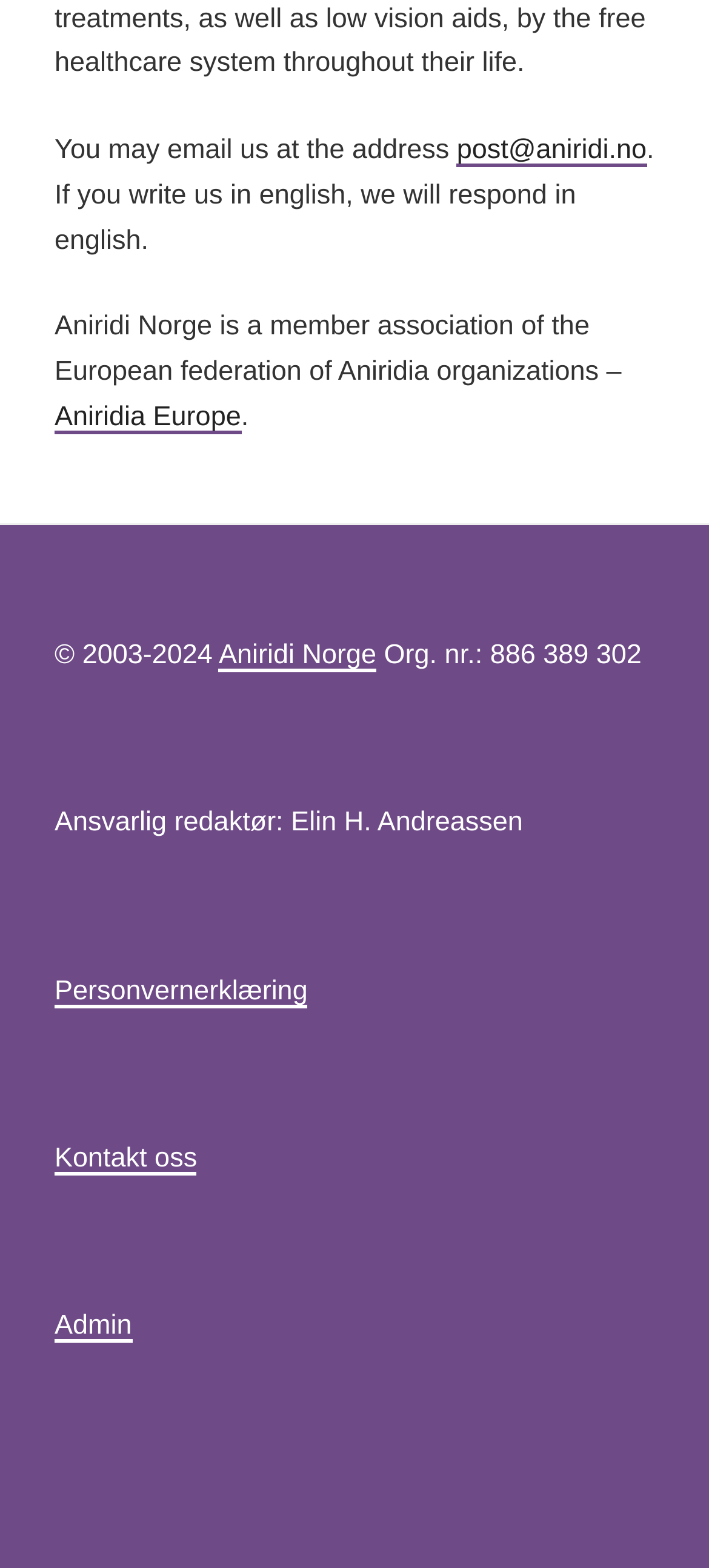Please provide a brief answer to the following inquiry using a single word or phrase:
What is the year range of the copyright?

2003-2024